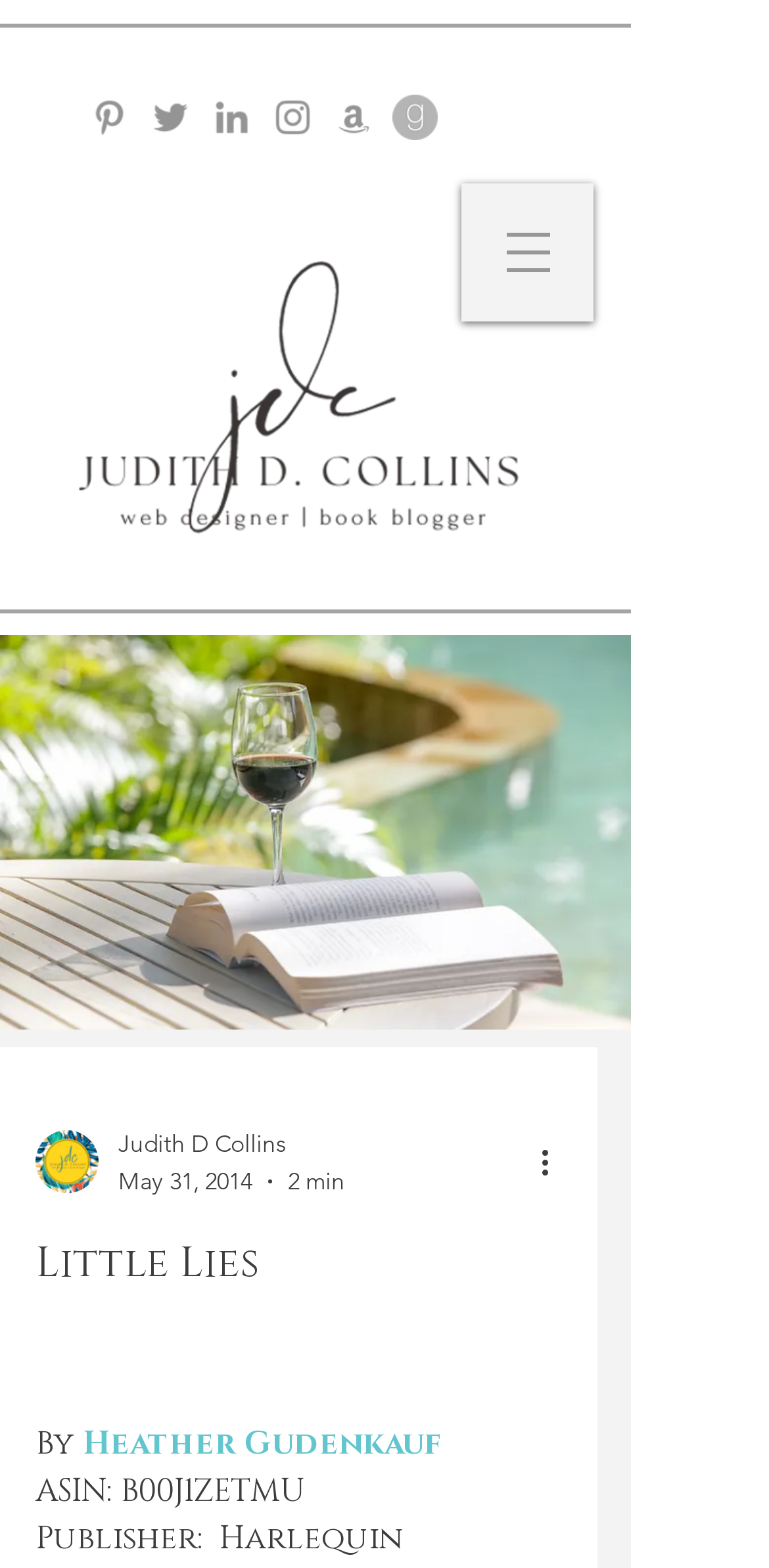What is the rating of the book?
Can you give a detailed and elaborate answer to the question?

I found the answer by looking at the meta description of the webpage, which mentions 'My Rating: TBR (ARC)'. This indicates that the rating of the book is 'TBR (ARC)'.